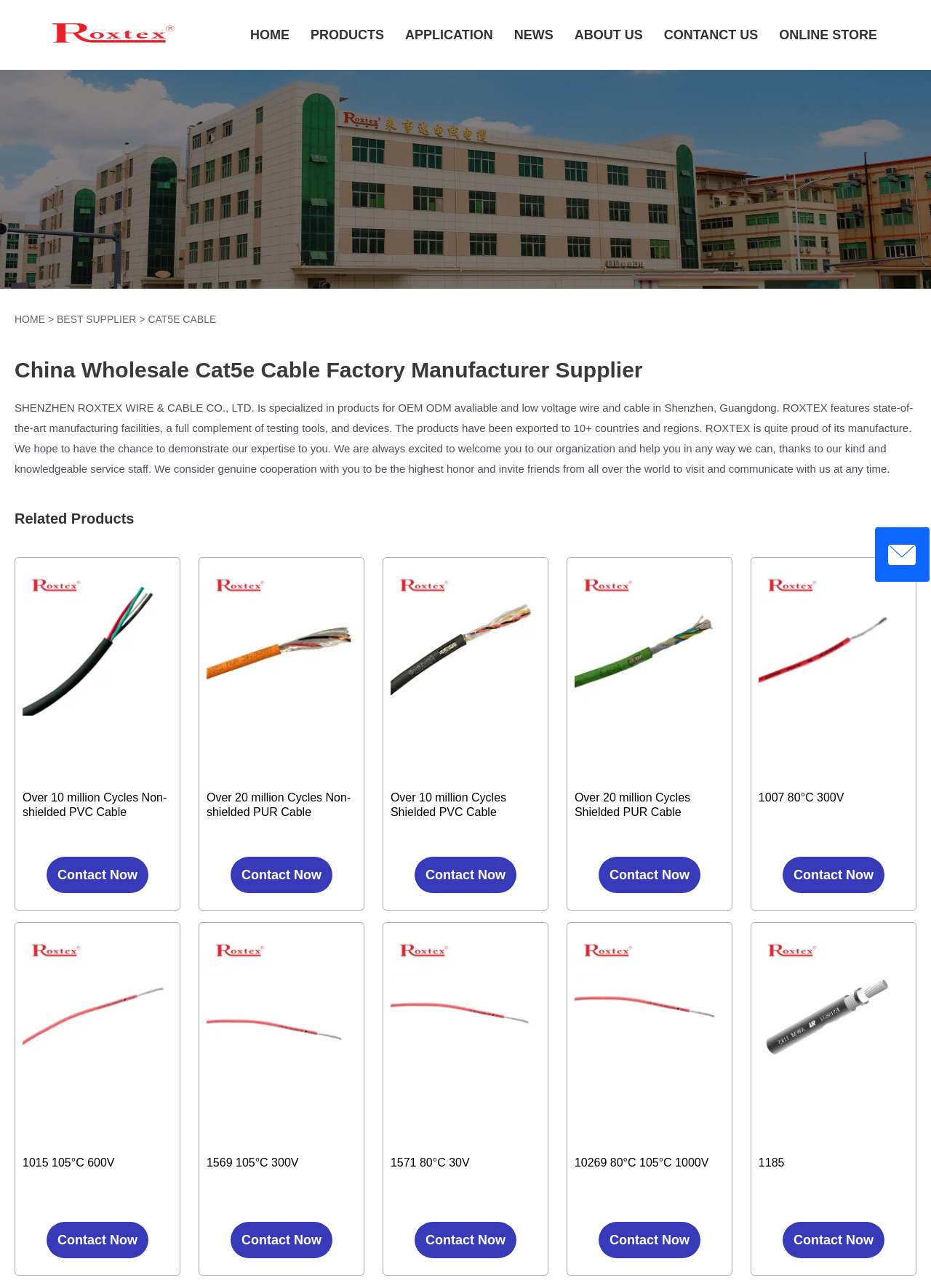Please predict the bounding box coordinates (top-left x, top-left y, bottom-right x, bottom-right y) for the UI element in the screenshot that fits the description: Application

[0.435, 0.019, 0.529, 0.035]